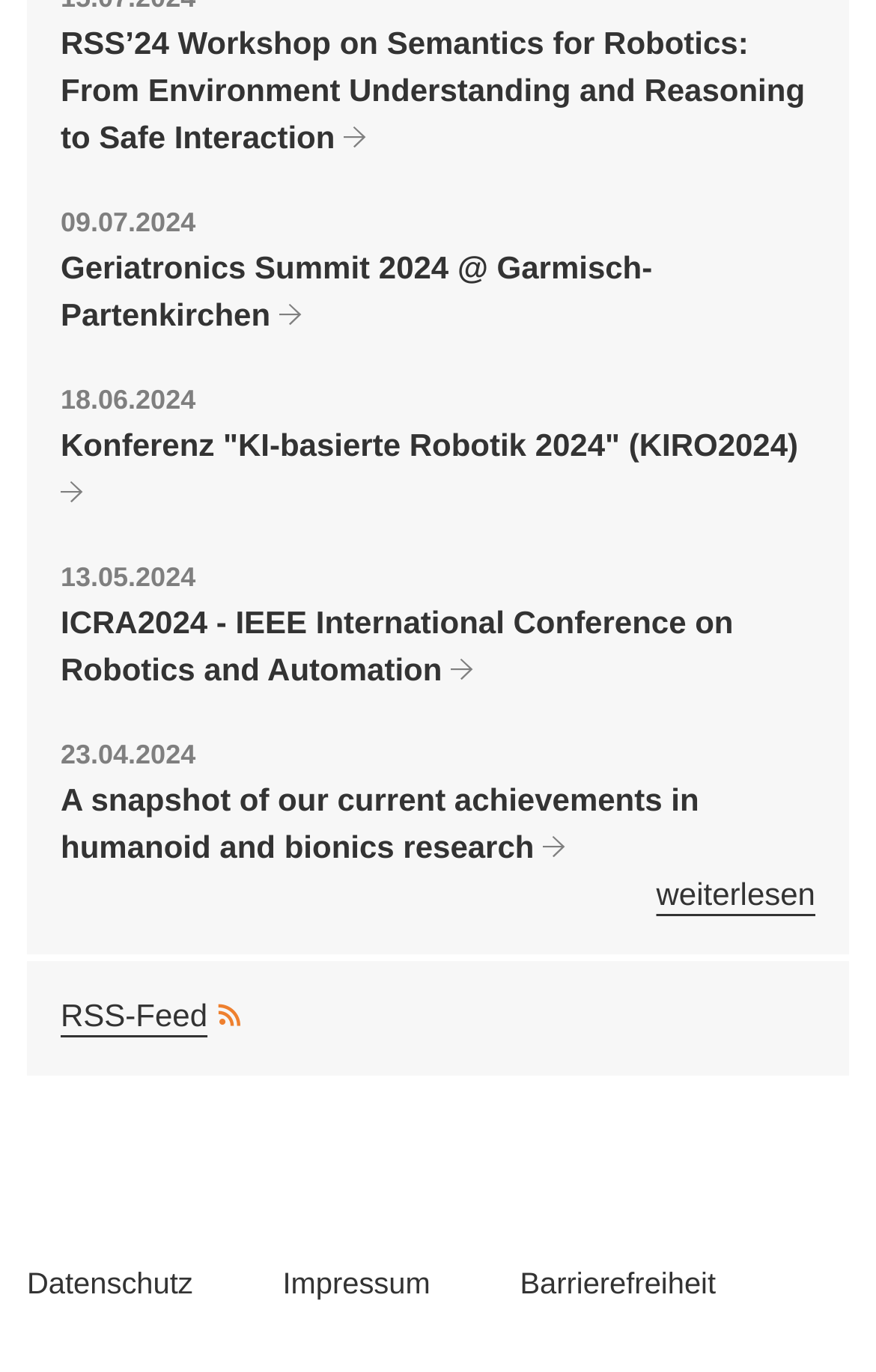Locate the bounding box coordinates of the element I should click to achieve the following instruction: "Visit Datenschutz page".

[0.031, 0.923, 0.22, 0.951]